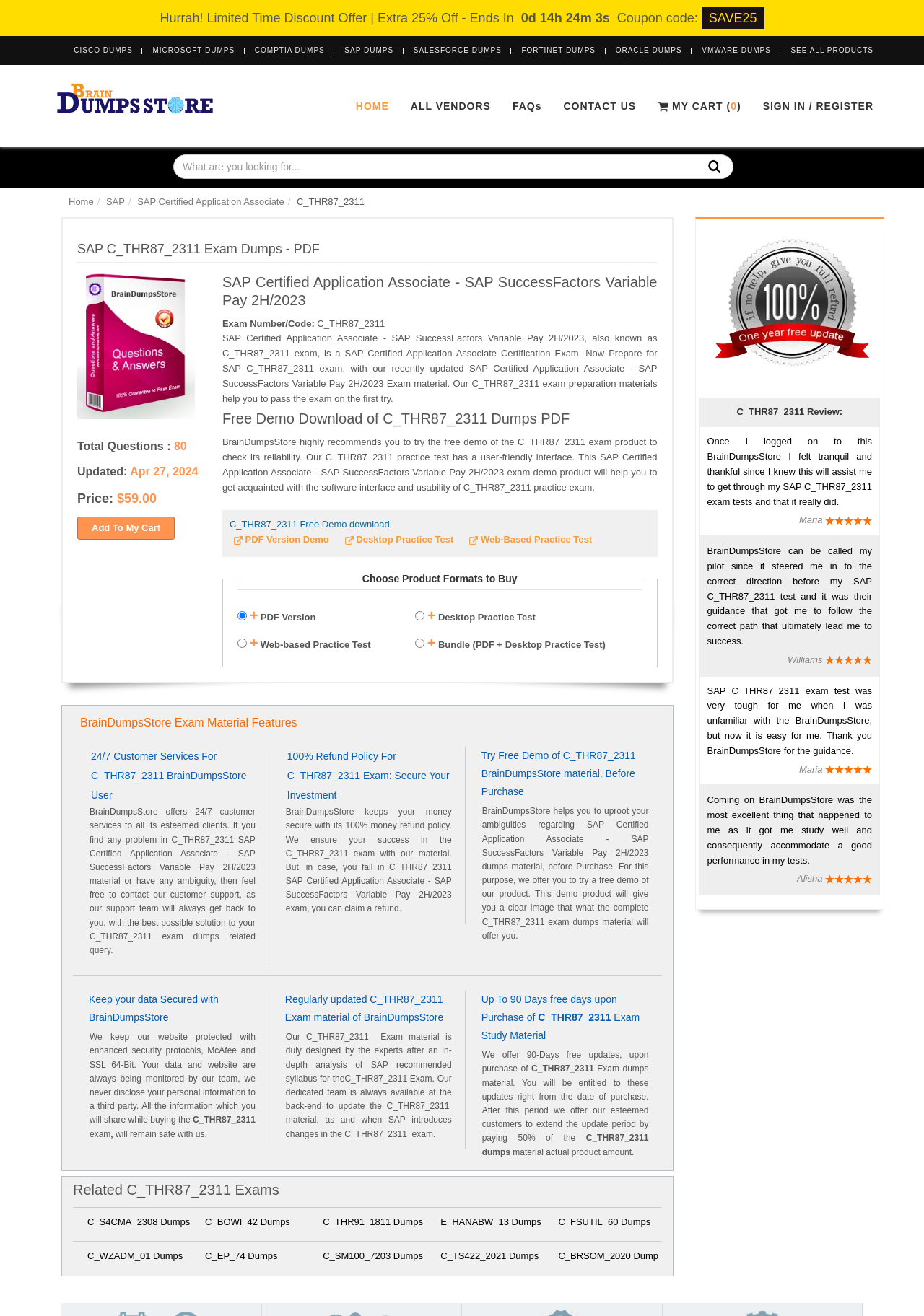Specify the bounding box coordinates of the element's area that should be clicked to execute the given instruction: "Add to my cart". The coordinates should be four float numbers between 0 and 1, i.e., [left, top, right, bottom].

[0.084, 0.392, 0.189, 0.41]